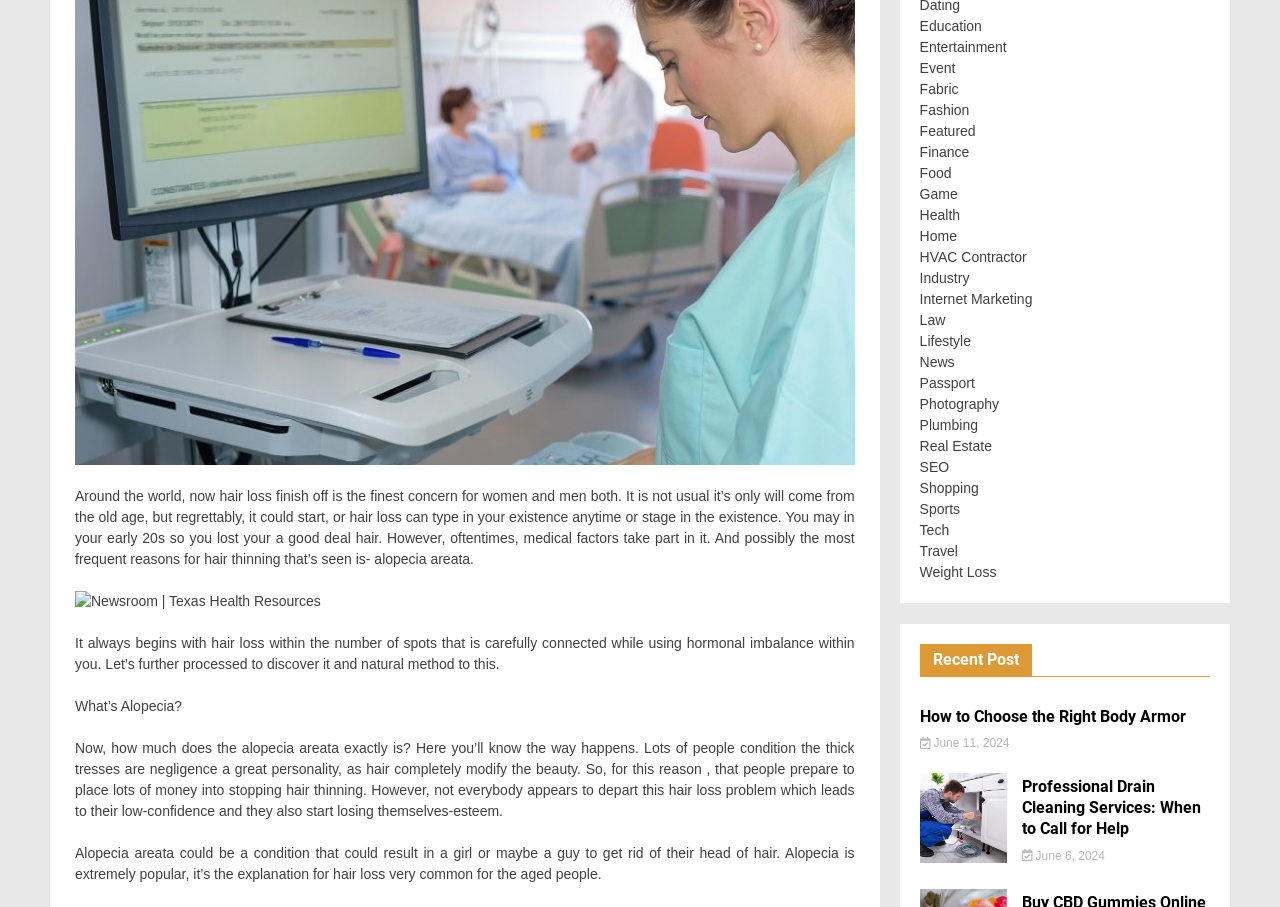Please locate the UI element described by "Passport" and provide its bounding box coordinates.

[0.718, 0.413, 0.762, 0.431]